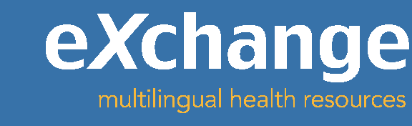Give a detailed account of the contents of the image.

The image features a stylized logo for "eXchange," representing a platform dedicated to multilingual health resources. The design showcases the word "eXchange" prominently in white against a blue background, with a subtle emphasis on the initial letter "X." Below this, the phrase "multilingual health resources" is written in a light orange font, highlighting the organization's mission to provide accessible health information across different languages. This logo encapsulates the essence of the platform, aiming to bridge language barriers and facilitate better health communication for diverse communities.